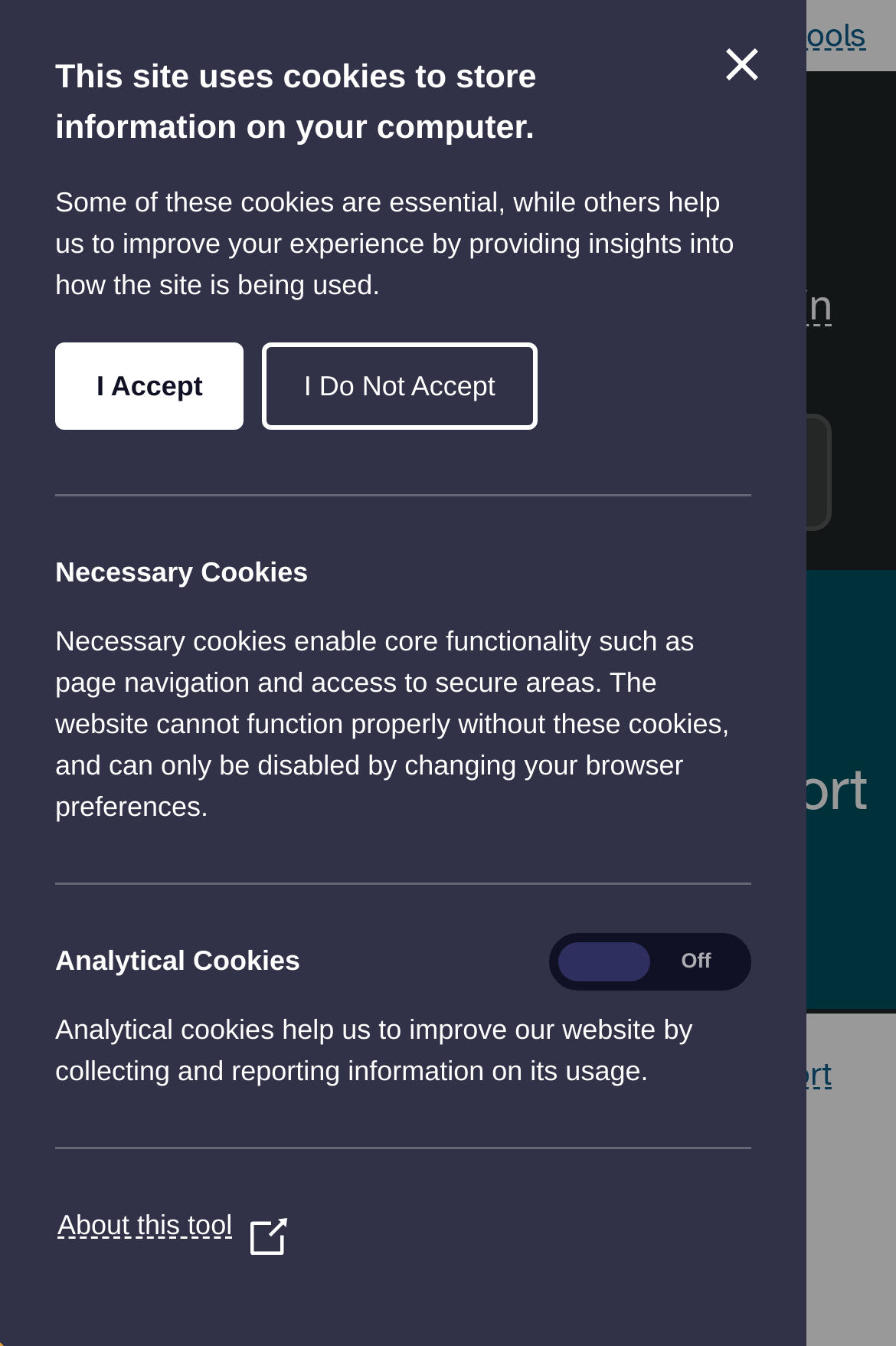Could you determine the bounding box coordinates of the clickable element to complete the instruction: "Go to Home page"? Provide the coordinates as four float numbers between 0 and 1, i.e., [left, top, right, bottom].

[0.031, 0.781, 0.133, 0.815]